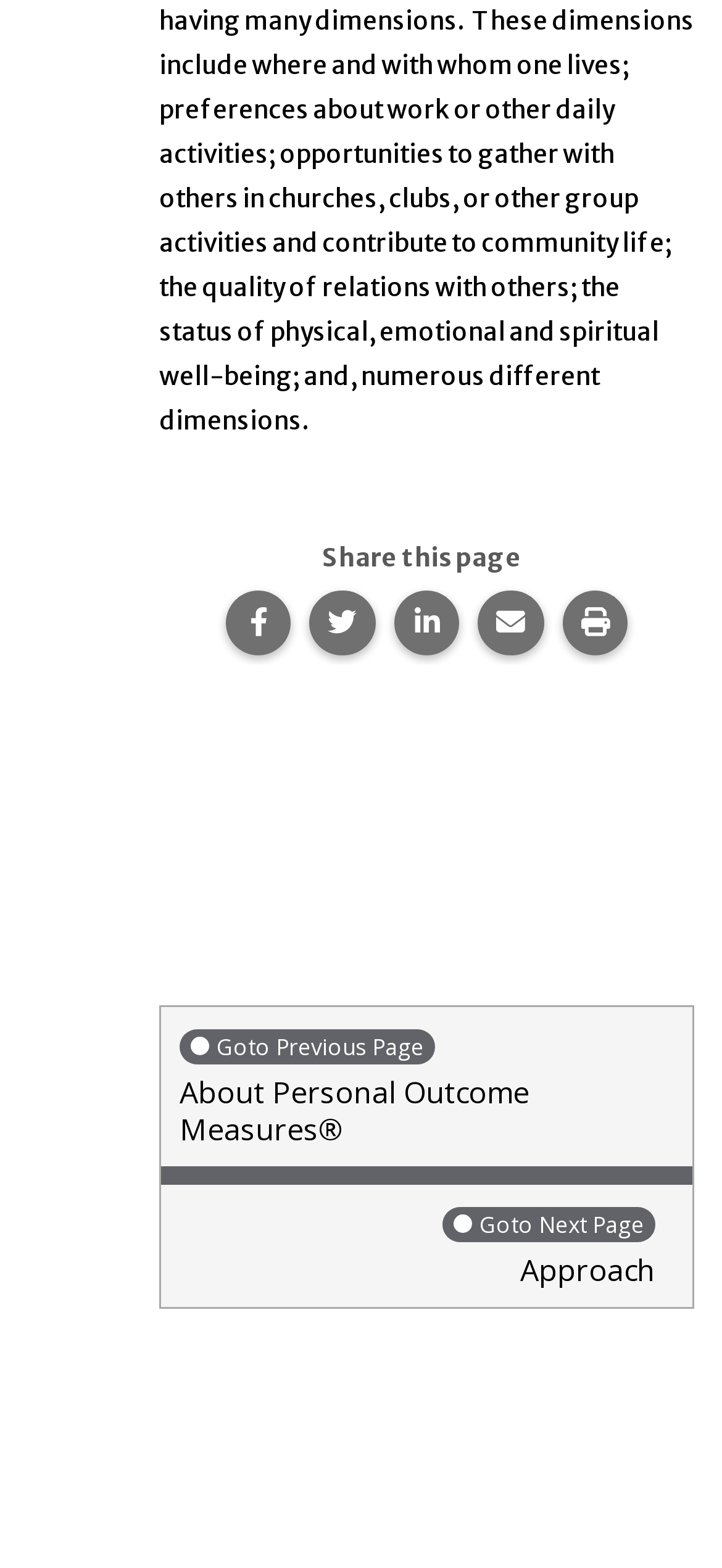Based on the image, give a detailed response to the question: What is the function of the last button on the top right?

The last button on the top right corner of the webpage is used to print the current page.